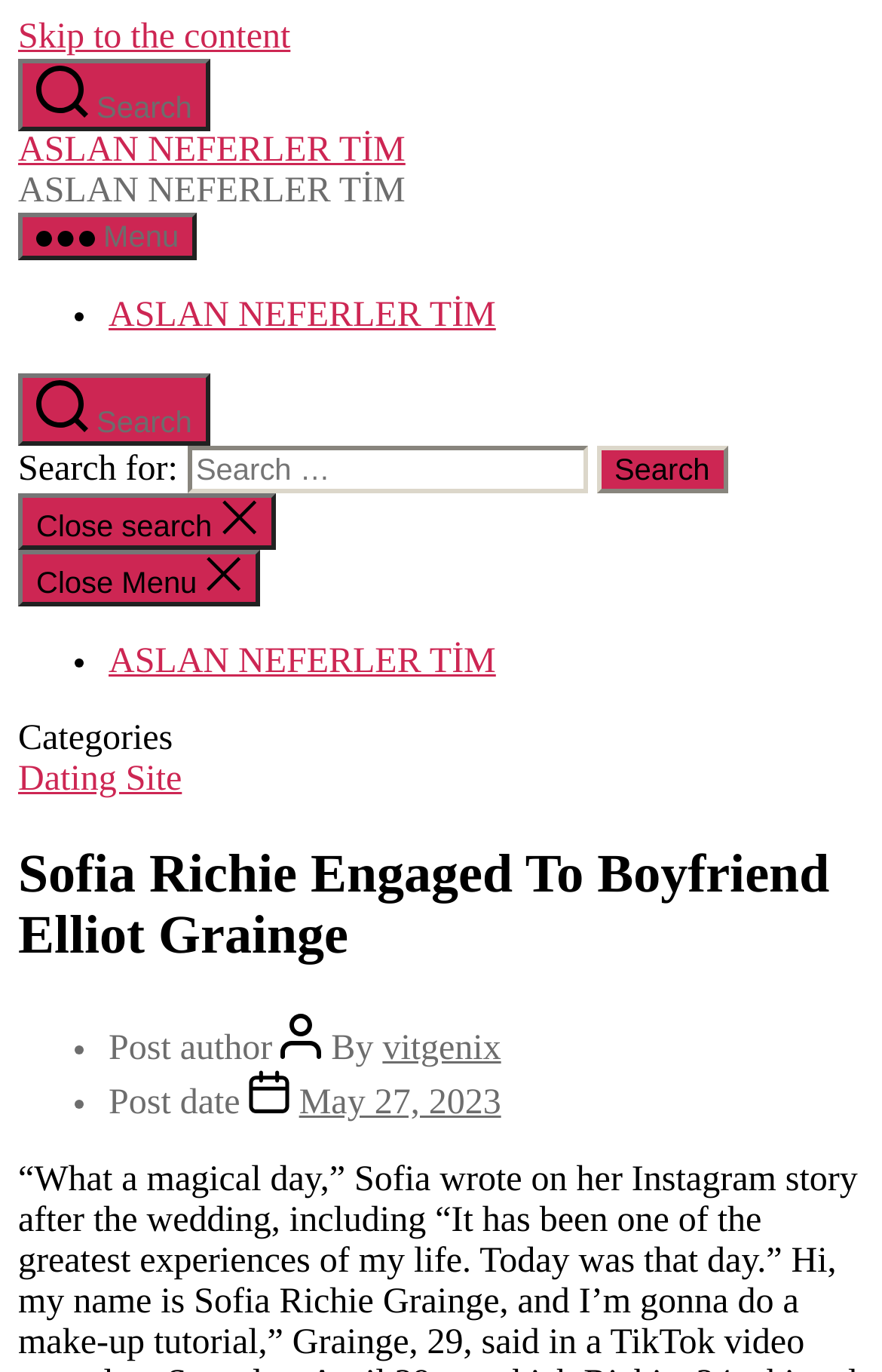Explain the webpage in detail, including its primary components.

The webpage appears to be a news article or blog post about Sofia Richie's engagement to her boyfriend Elliot Grainge. At the top left corner, there is a link to "Skip to the content" and a search button. Next to the search button is a link to "ASLAN NEFERLER TİM", which seems to be a category or tag related to the article.

Below these elements, there is a horizontal navigation menu with a list marker and a link to "ASLAN NEFERLER TİM" again. Further down, there is another search button, which when expanded, opens a modal dialog with a search box and a search button.

The main content of the webpage starts with a header section that contains the title of the article, "Sofia Richie Engaged To Boyfriend Elliot Grainge", in a prominent font size. Below the title, there are several sections of text, including a category section labeled "Categories" with a link to "Dating Site", and a section with the post author's information, including the name "vitgenix" and the post date "May 27, 2023".